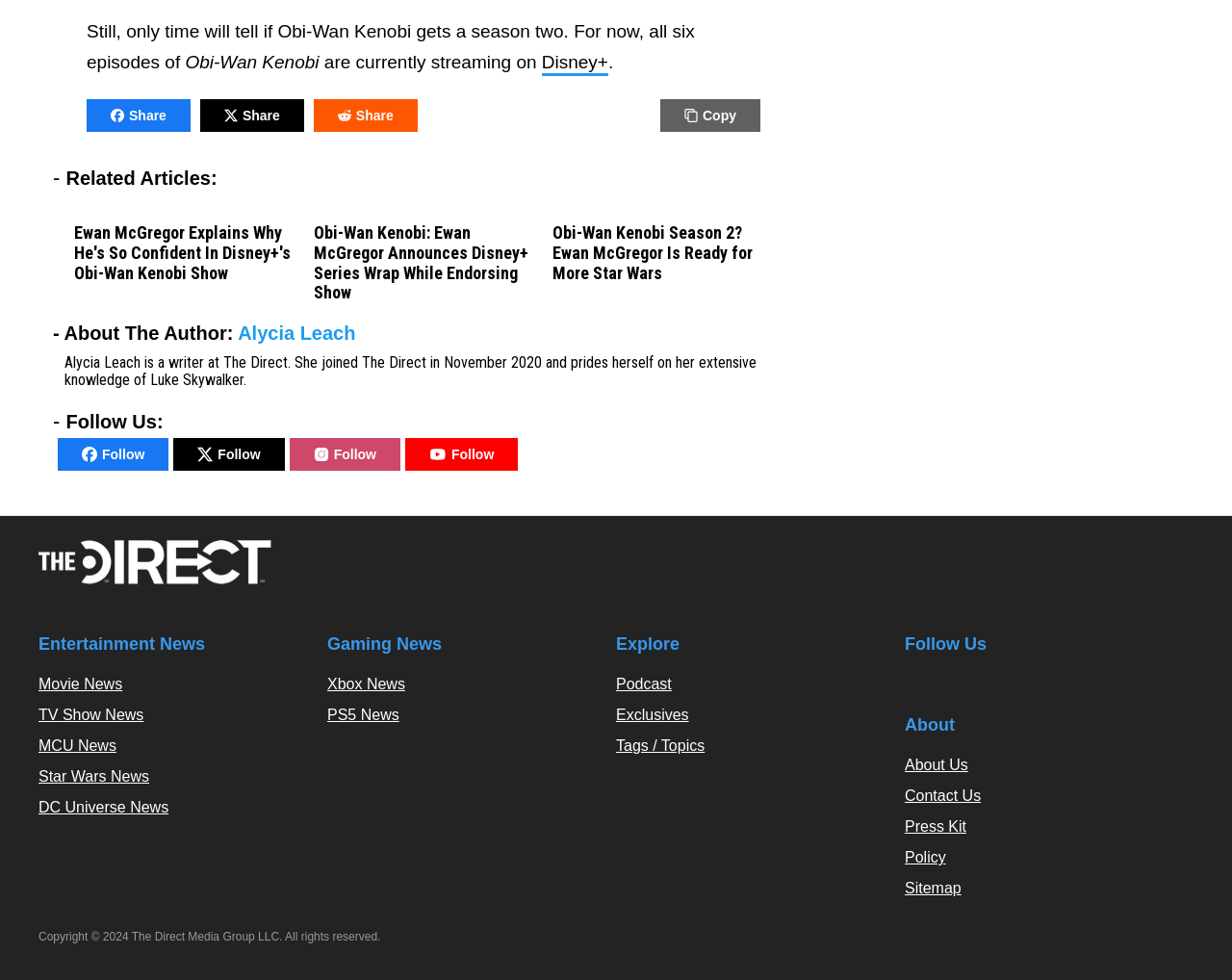Answer the following inquiry with a single word or phrase:
What is the name of the writer of this article?

Alycia Leach